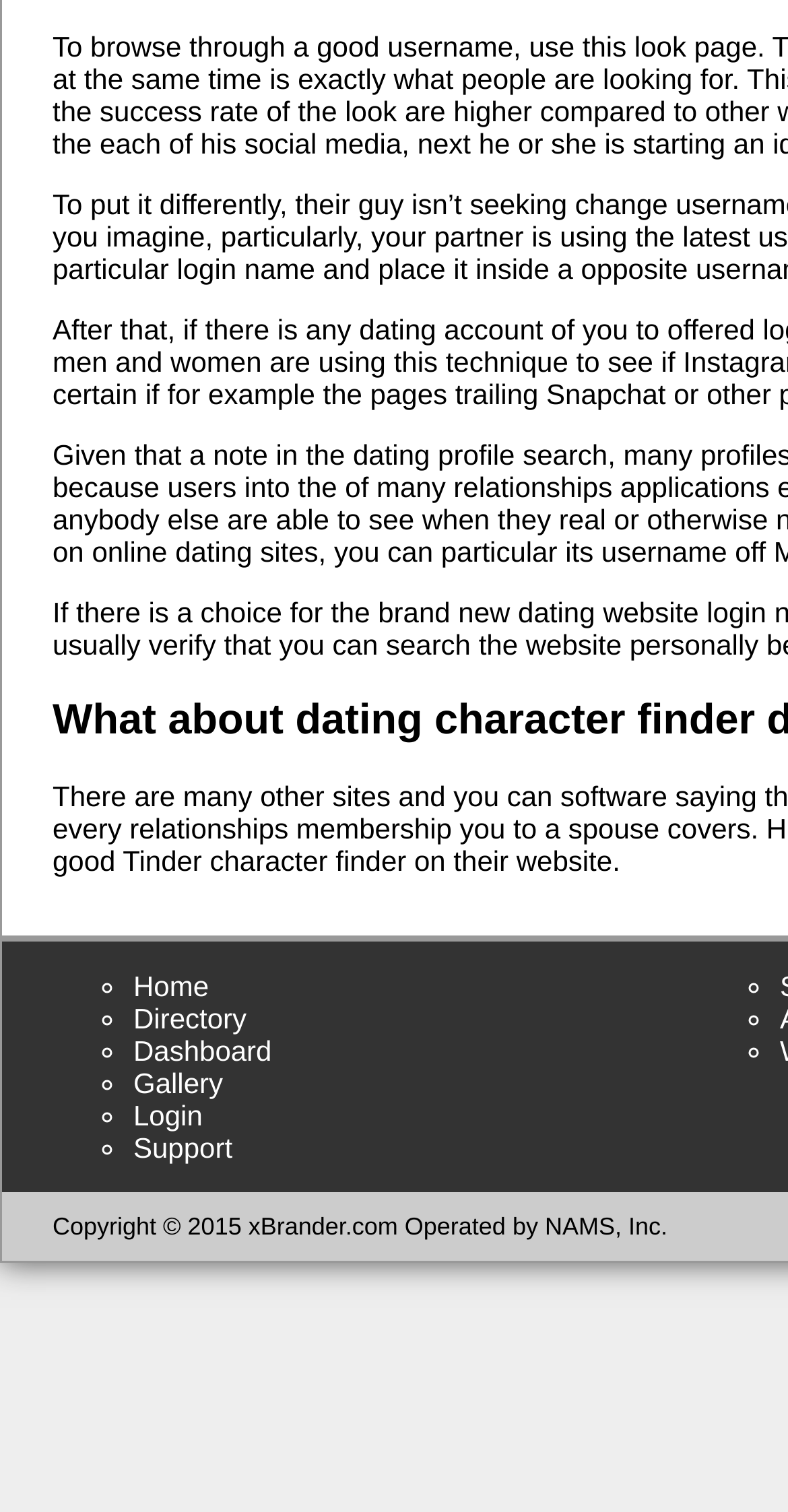What is the copyright information?
Please analyze the image and answer the question with as much detail as possible.

I found a static text element at the bottom of the page, which contains the copyright information: 'Copyright 2015 xBrander.com Operated by NAMS, Inc.'.